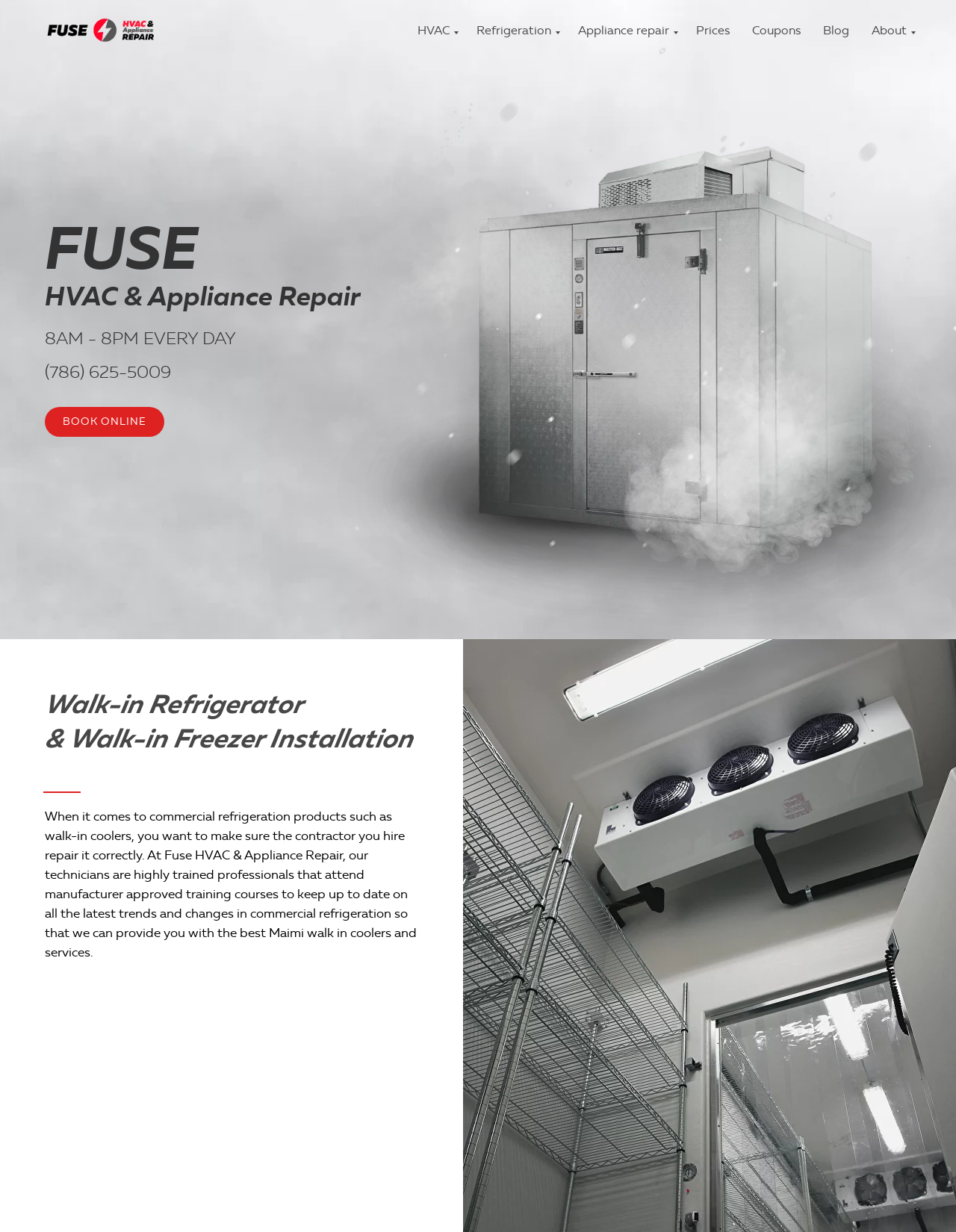Locate the bounding box coordinates of the element that should be clicked to execute the following instruction: "Book a demo".

None